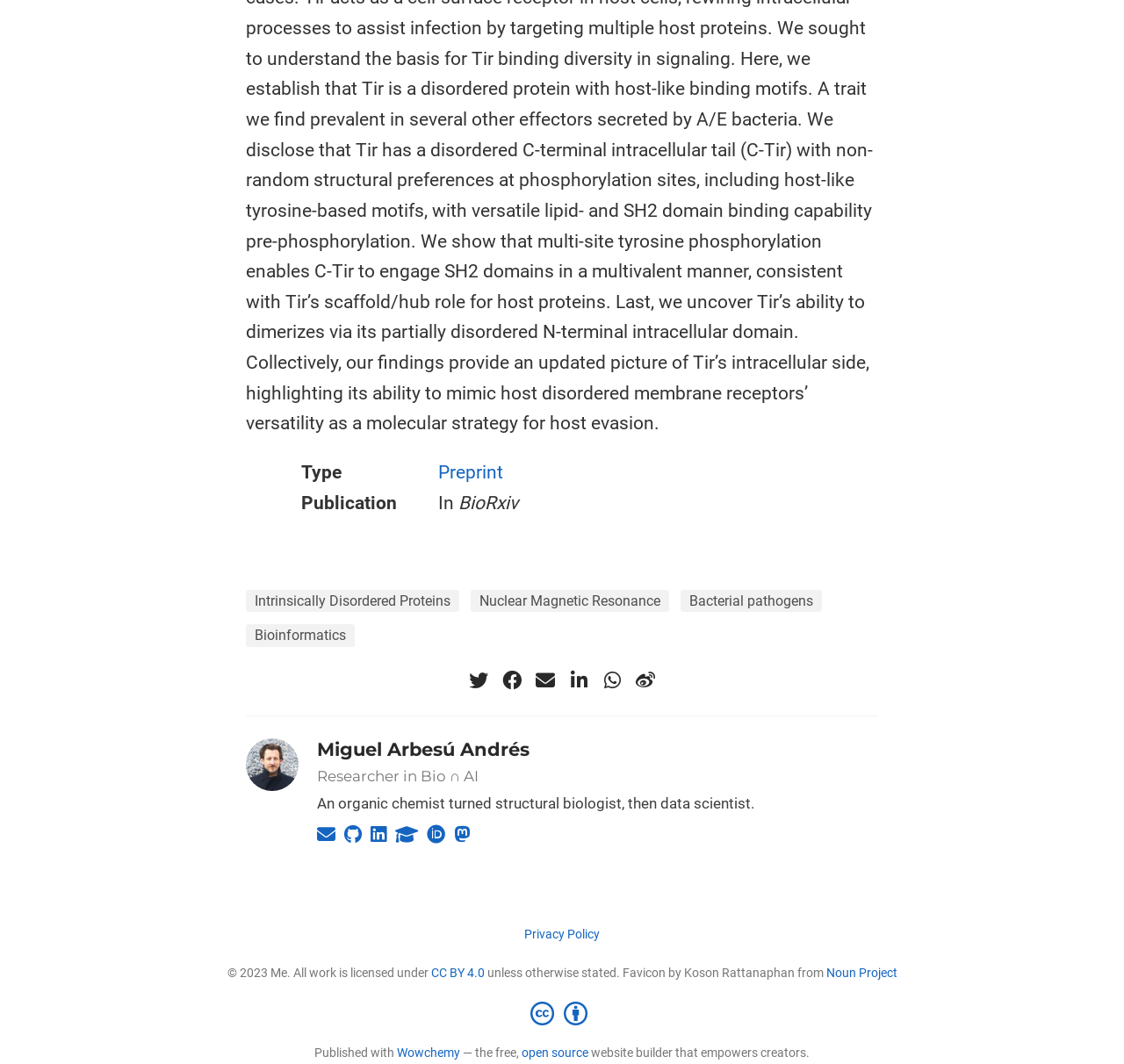Determine the bounding box coordinates of the region I should click to achieve the following instruction: "Visit the 'Intrinsically Disordered Proteins' page". Ensure the bounding box coordinates are four float numbers between 0 and 1, i.e., [left, top, right, bottom].

[0.219, 0.554, 0.409, 0.575]